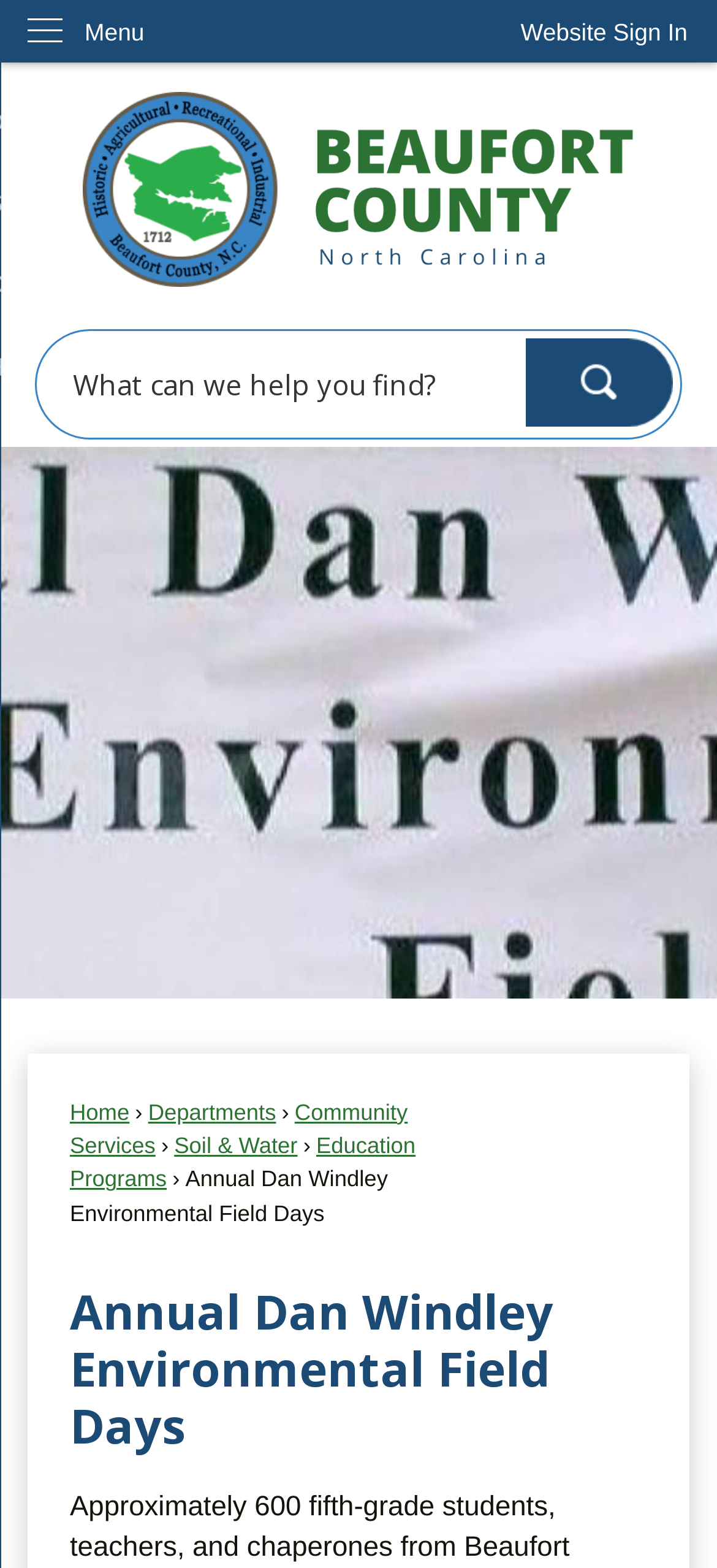Identify the bounding box coordinates for the element you need to click to achieve the following task: "View education programs". The coordinates must be four float values ranging from 0 to 1, formatted as [left, top, right, bottom].

[0.097, 0.722, 0.58, 0.76]